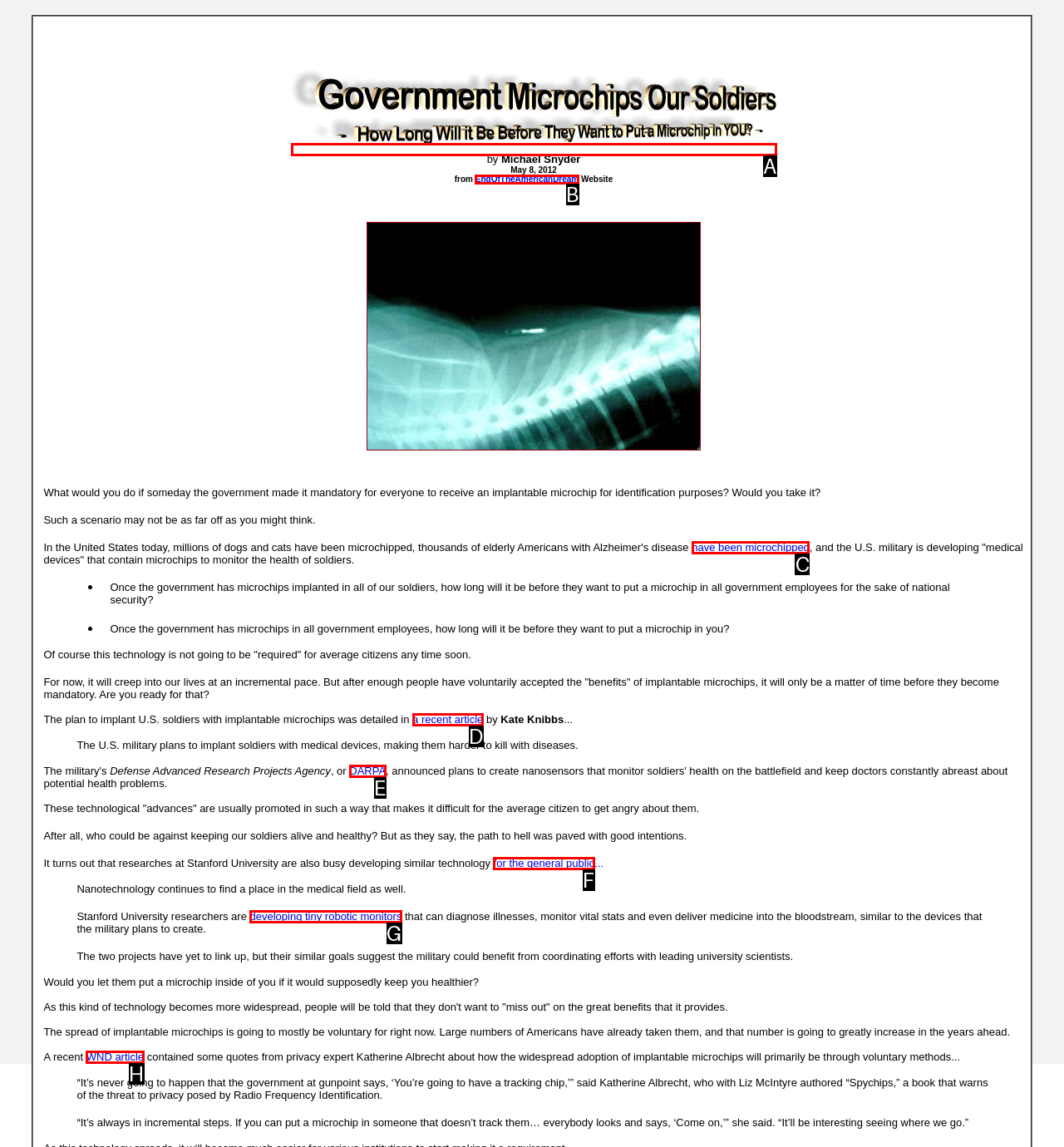Tell me which one HTML element best matches the description: WND article Answer with the option's letter from the given choices directly.

H